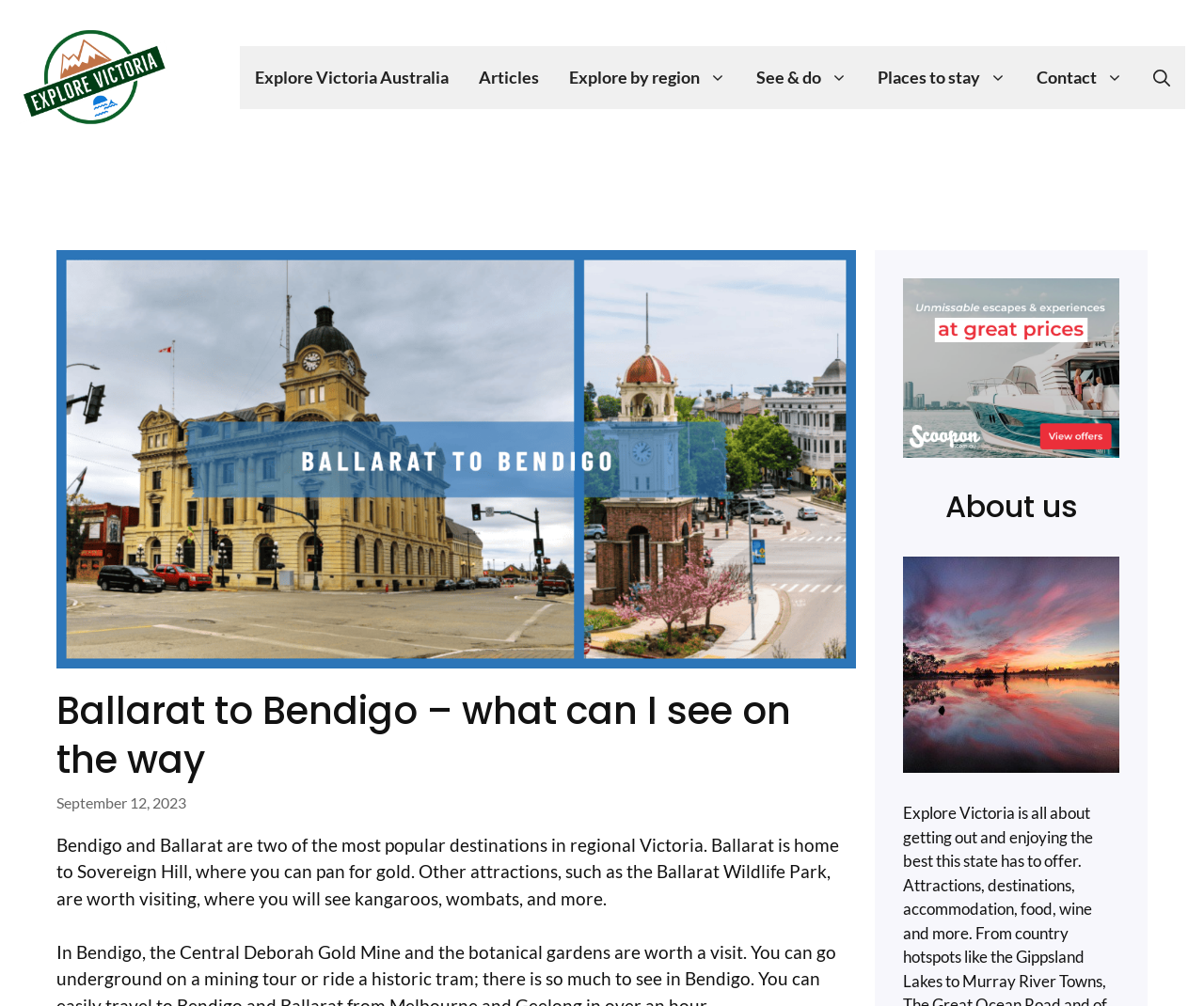What is the primary attraction in Ballarat?
Respond with a short answer, either a single word or a phrase, based on the image.

Sovereign Hill